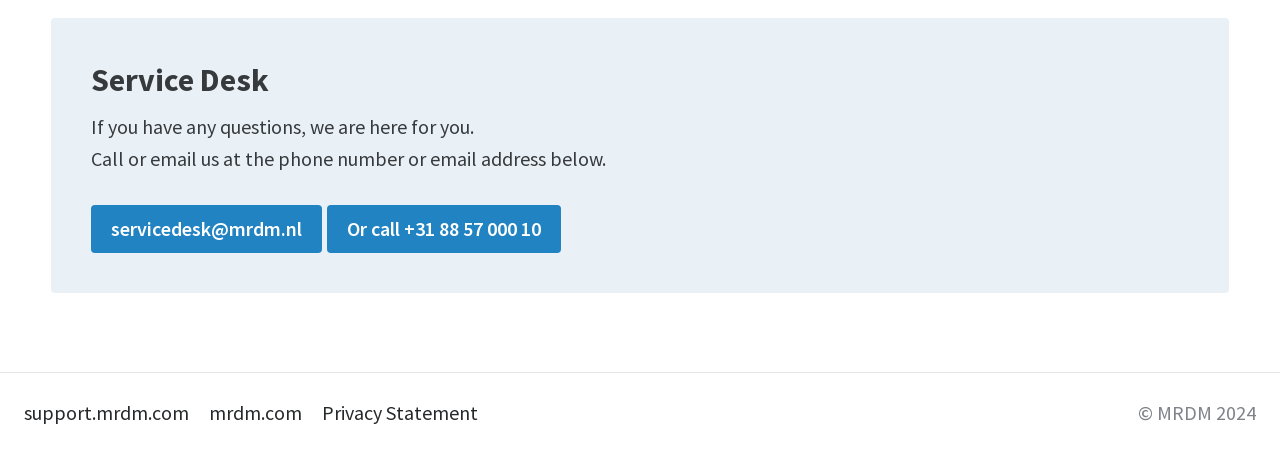Provide the bounding box coordinates of the UI element that matches the description: "Privacy Statement".

[0.252, 0.859, 0.373, 0.965]